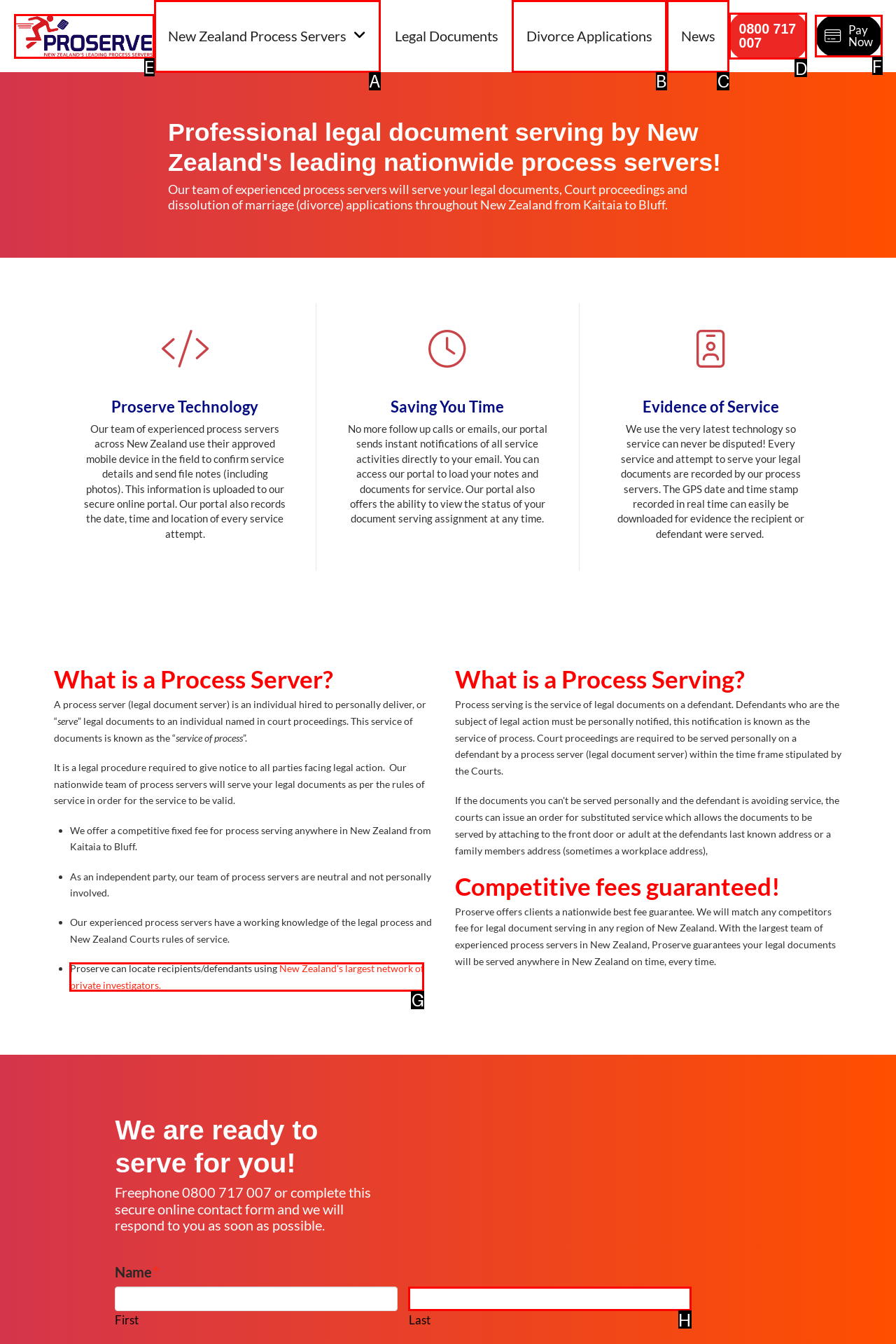Find the option that matches this description: New Zealand Process Servers
Provide the matching option's letter directly.

A